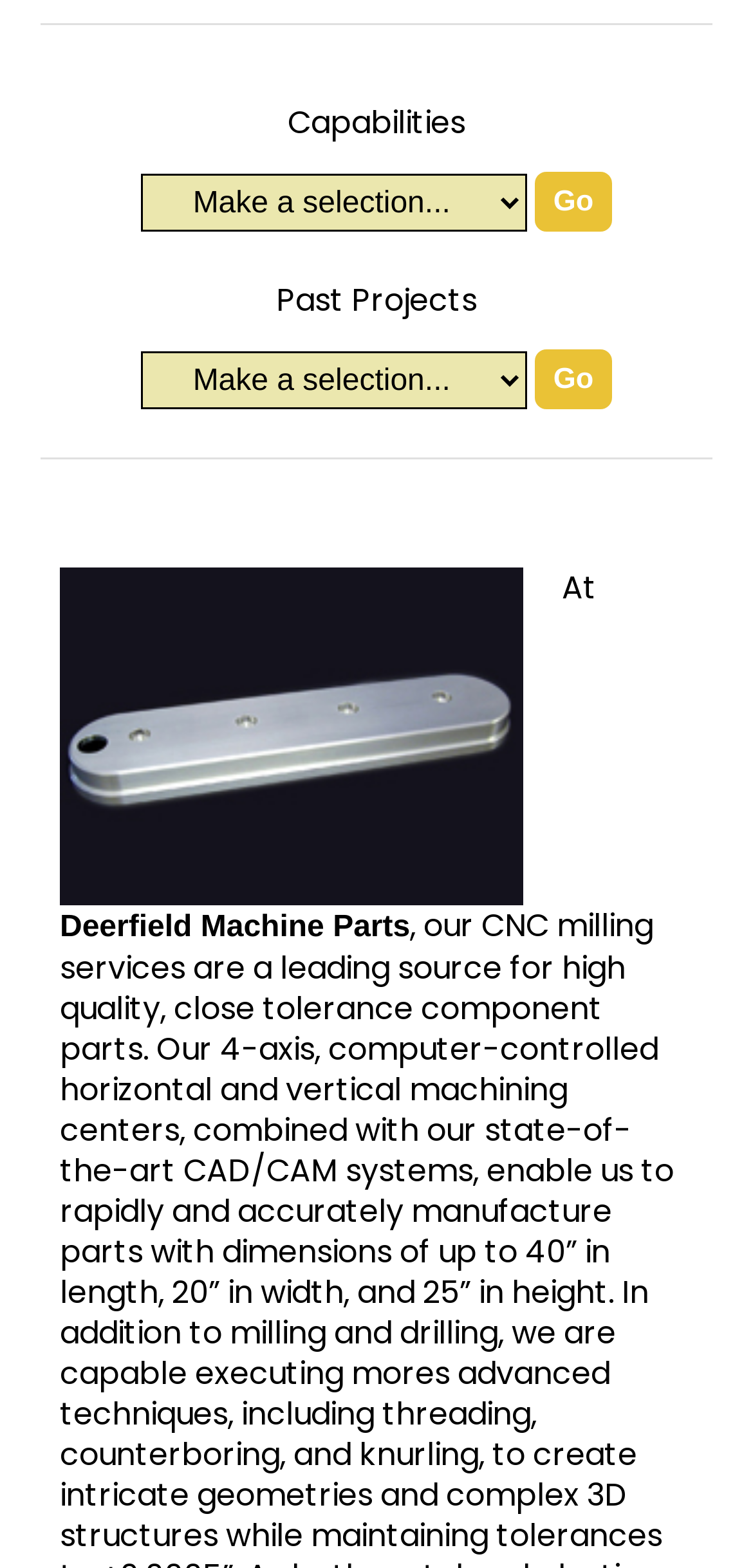Provide the bounding box coordinates, formatted as (top-left x, top-left y, bottom-right x, bottom-right y), with all values being floating point numbers between 0 and 1. Identify the bounding box of the UI element that matches the description: parent_node: Make a selection... value="Go"

[0.709, 0.11, 0.814, 0.148]